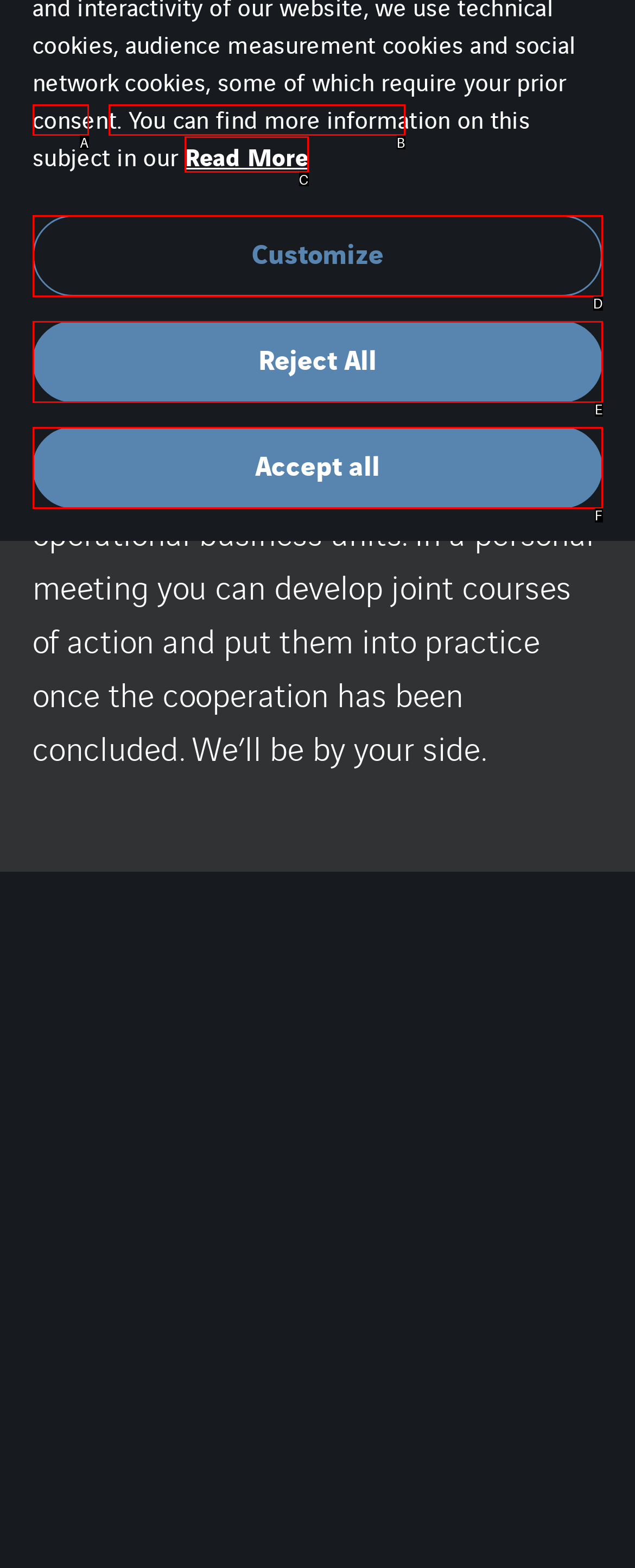Which lettered UI element aligns with this description: Read More
Provide your answer using the letter from the available choices.

C